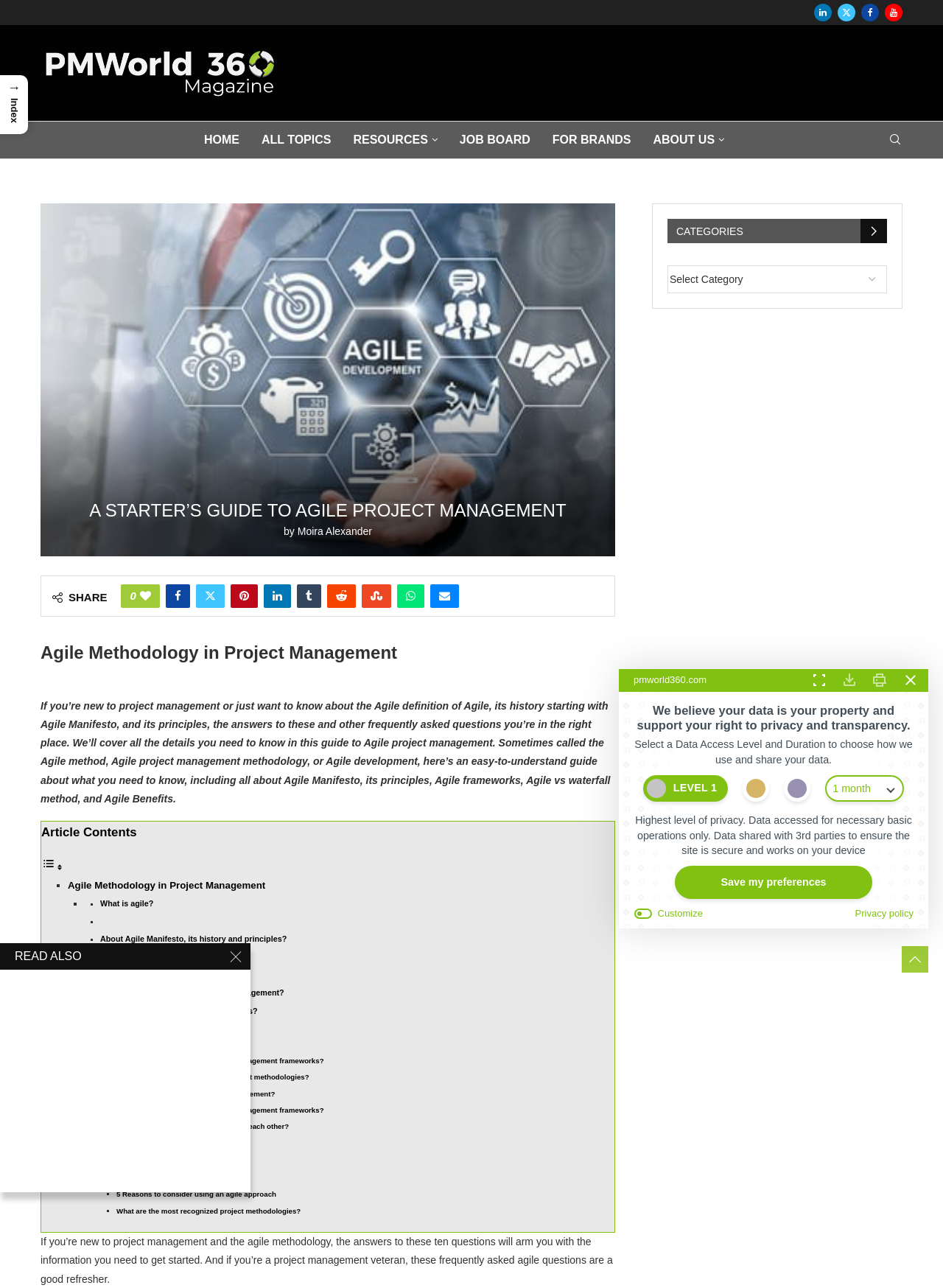Please identify the bounding box coordinates of where to click in order to follow the instruction: "Learn about Agile methodology in project management".

[0.043, 0.498, 0.652, 0.515]